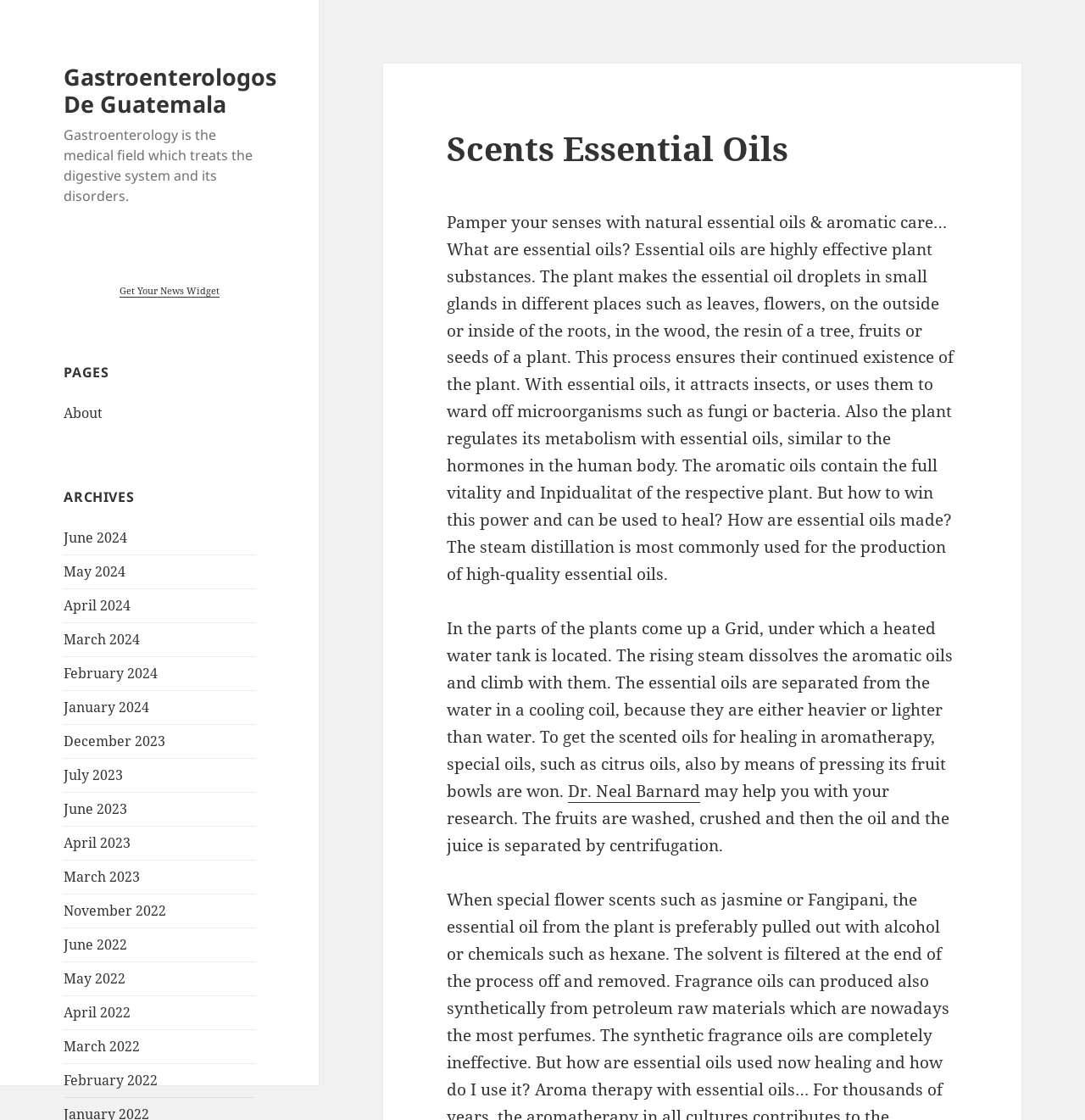Find the bounding box coordinates of the clickable area that will achieve the following instruction: "Read more about 'Gastroenterology'".

[0.059, 0.112, 0.233, 0.183]